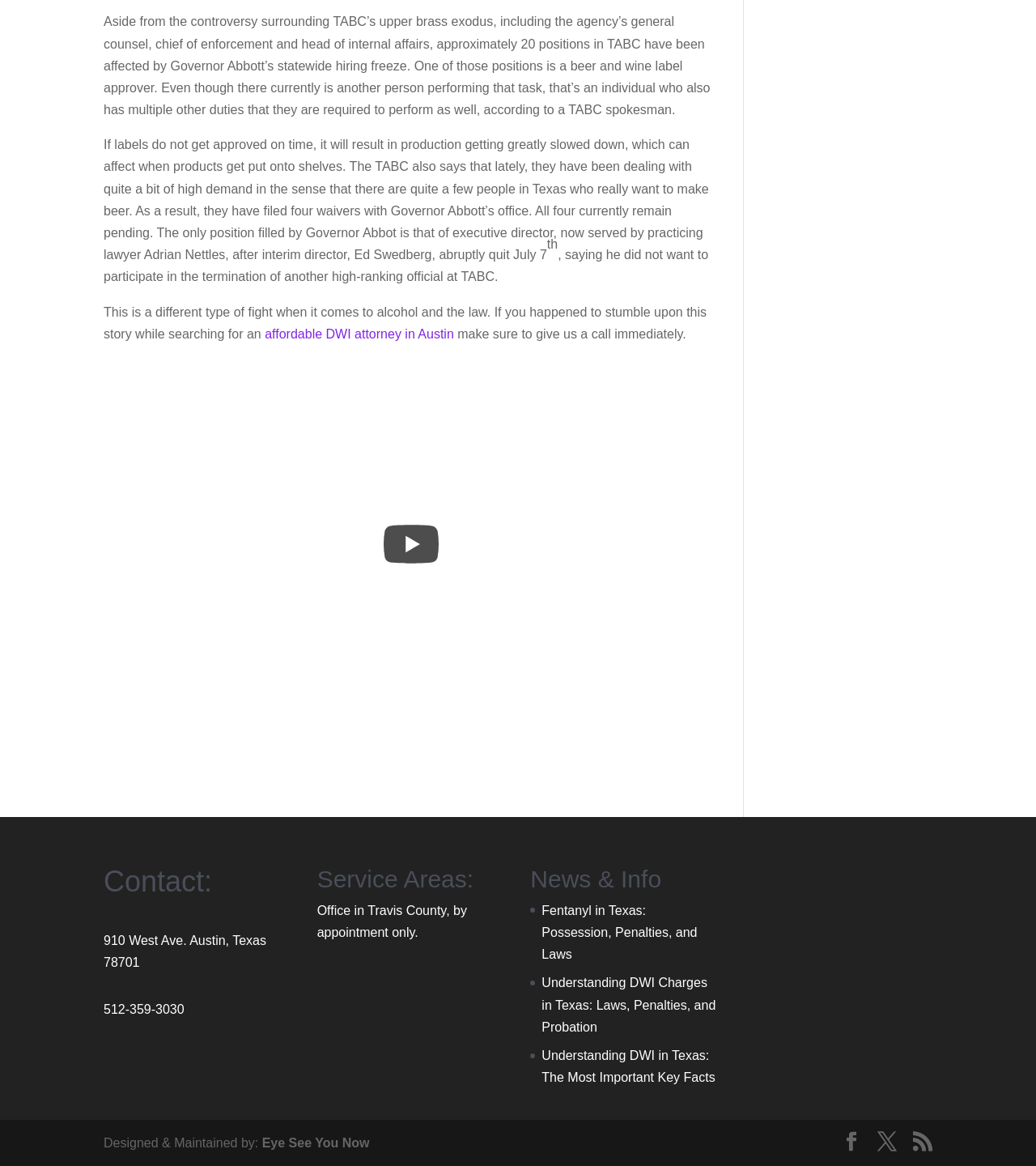Point out the bounding box coordinates of the section to click in order to follow this instruction: "Click the 'affordable DWI attorney in Austin' link".

[0.256, 0.28, 0.438, 0.292]